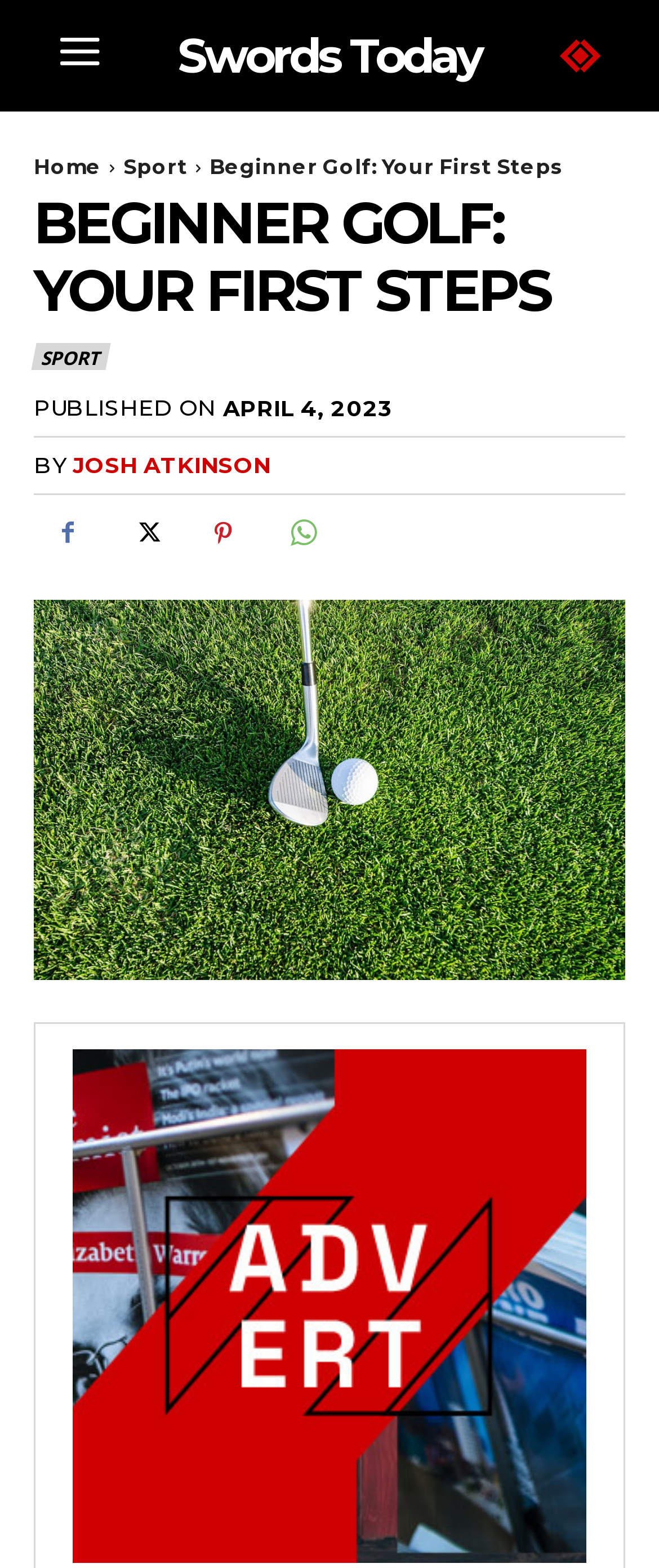What is the date of publication of this article?
From the image, provide a succinct answer in one word or a short phrase.

APRIL 4, 2023